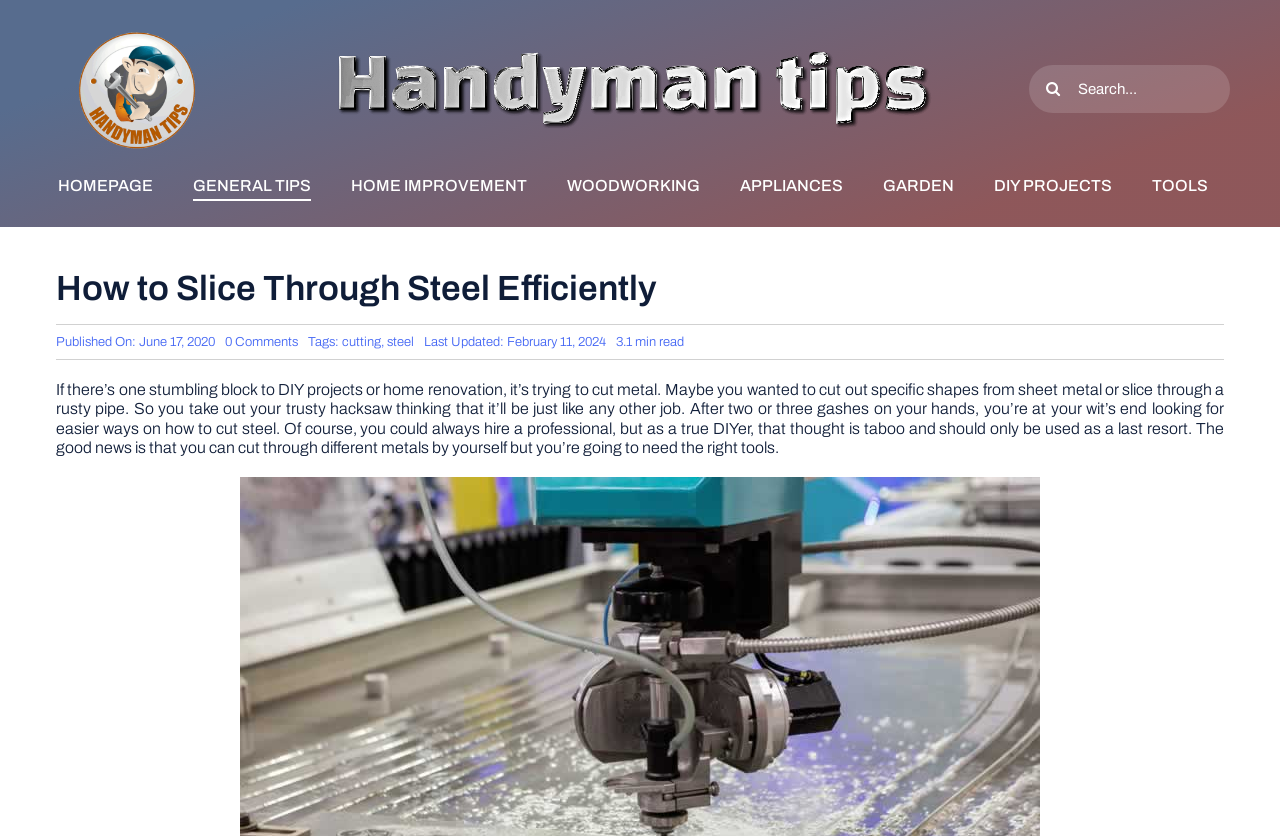What is the estimated reading time of this article?
Based on the image content, provide your answer in one word or a short phrase.

3.1 min